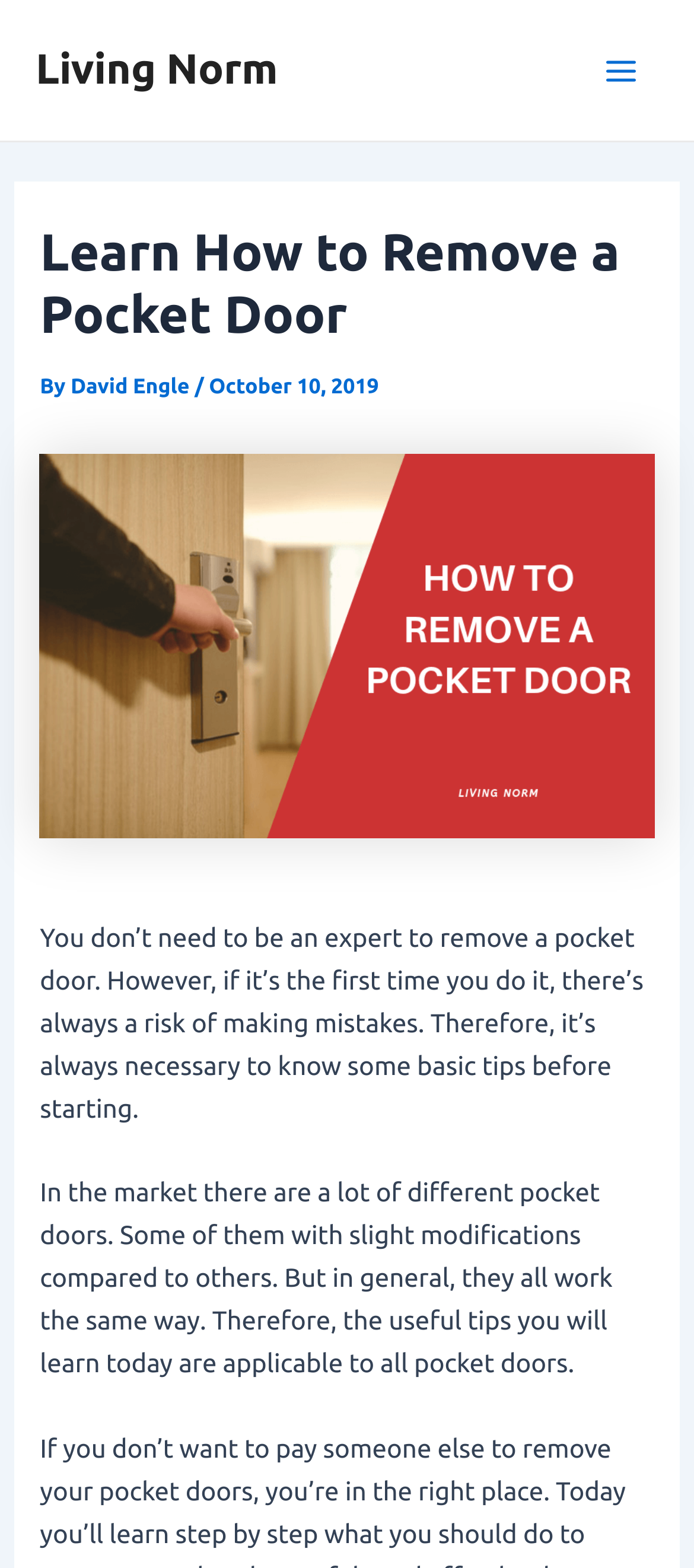Determine the bounding box coordinates in the format (top-left x, top-left y, bottom-right x, bottom-right y). Ensure all values are floating point numbers between 0 and 1. Identify the bounding box of the UI element described by: Main Menu

[0.841, 0.021, 0.949, 0.069]